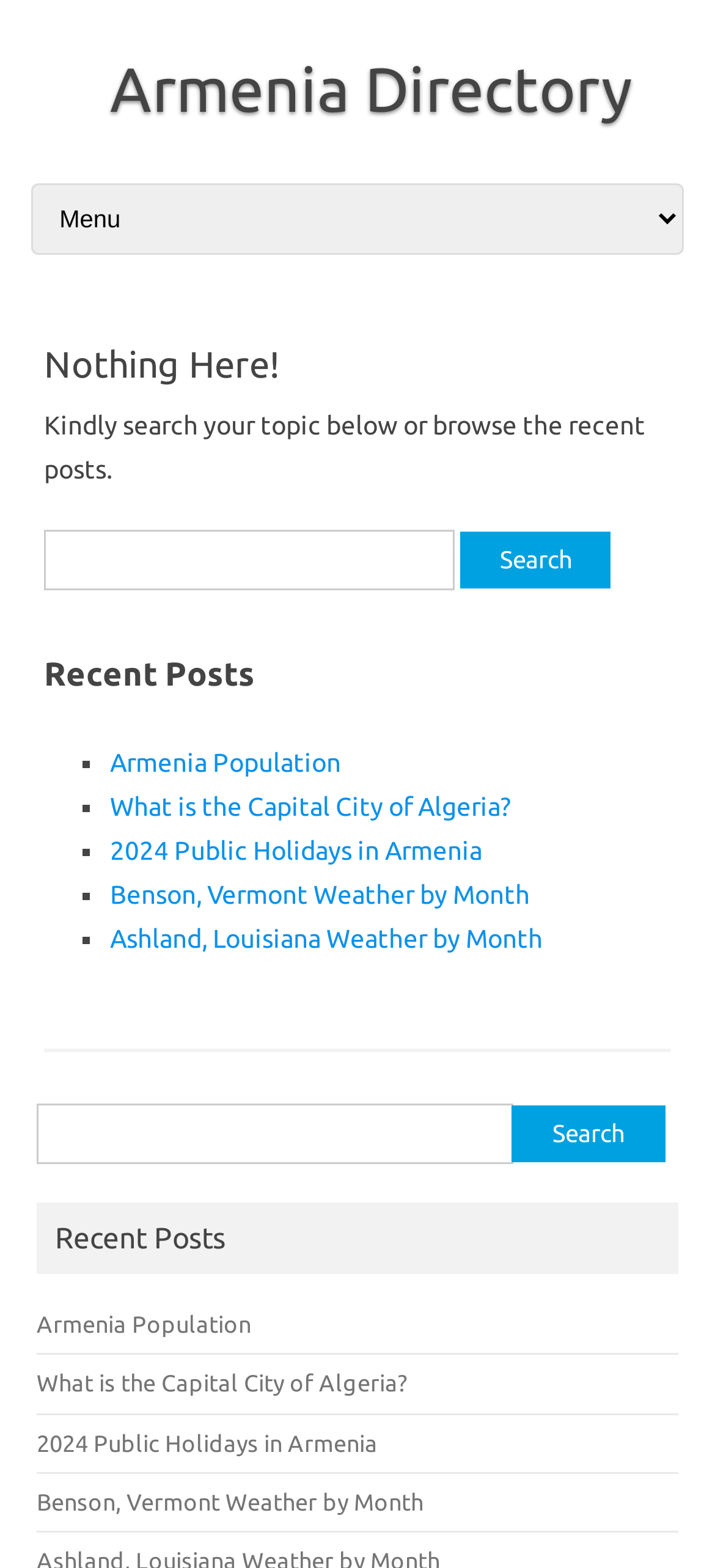Please locate the bounding box coordinates of the element that needs to be clicked to achieve the following instruction: "Learn about Brand Reputational Crisis". The coordinates should be four float numbers between 0 and 1, i.e., [left, top, right, bottom].

None